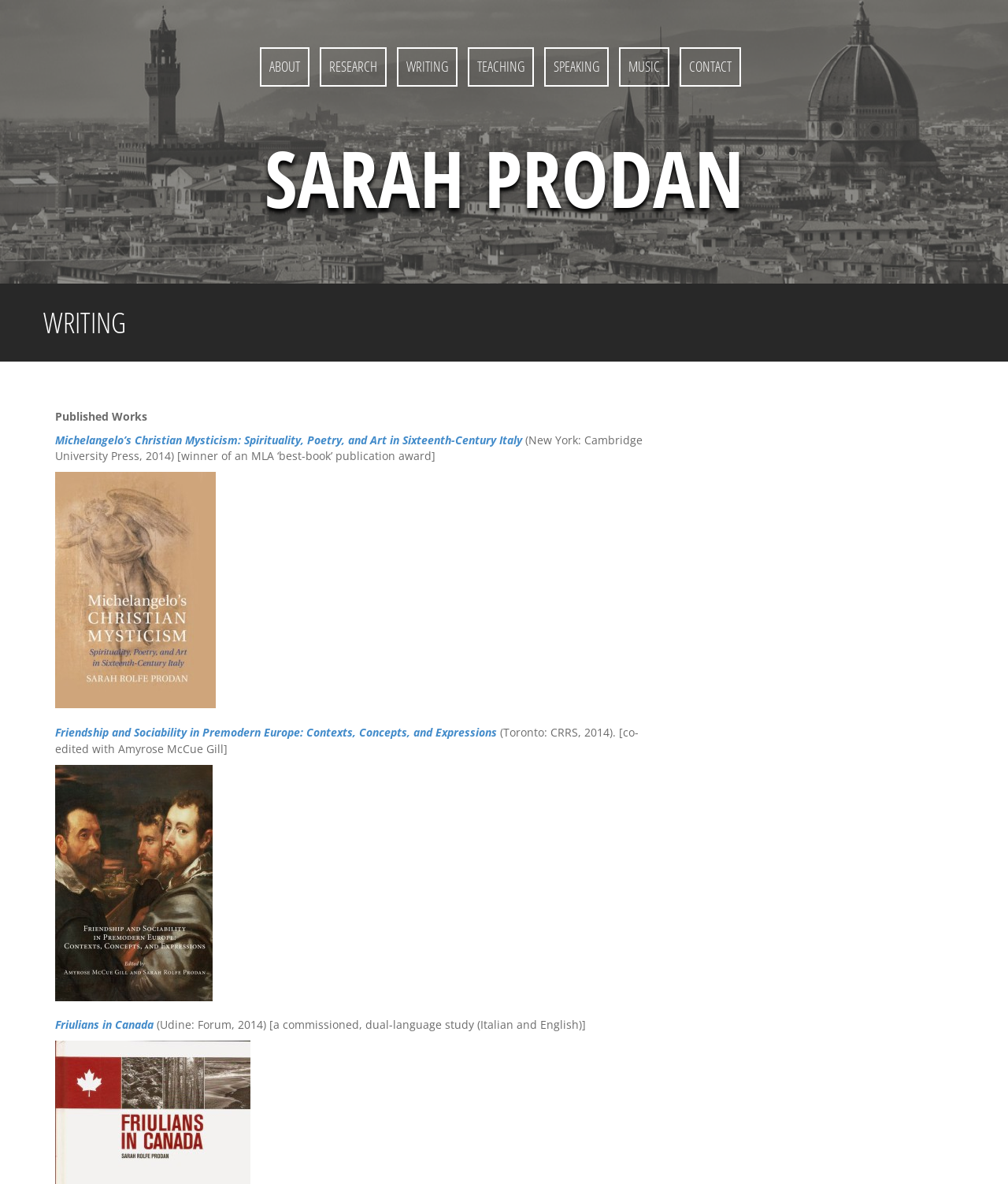Can you specify the bounding box coordinates of the area that needs to be clicked to fulfill the following instruction: "Search for similar articles"?

None